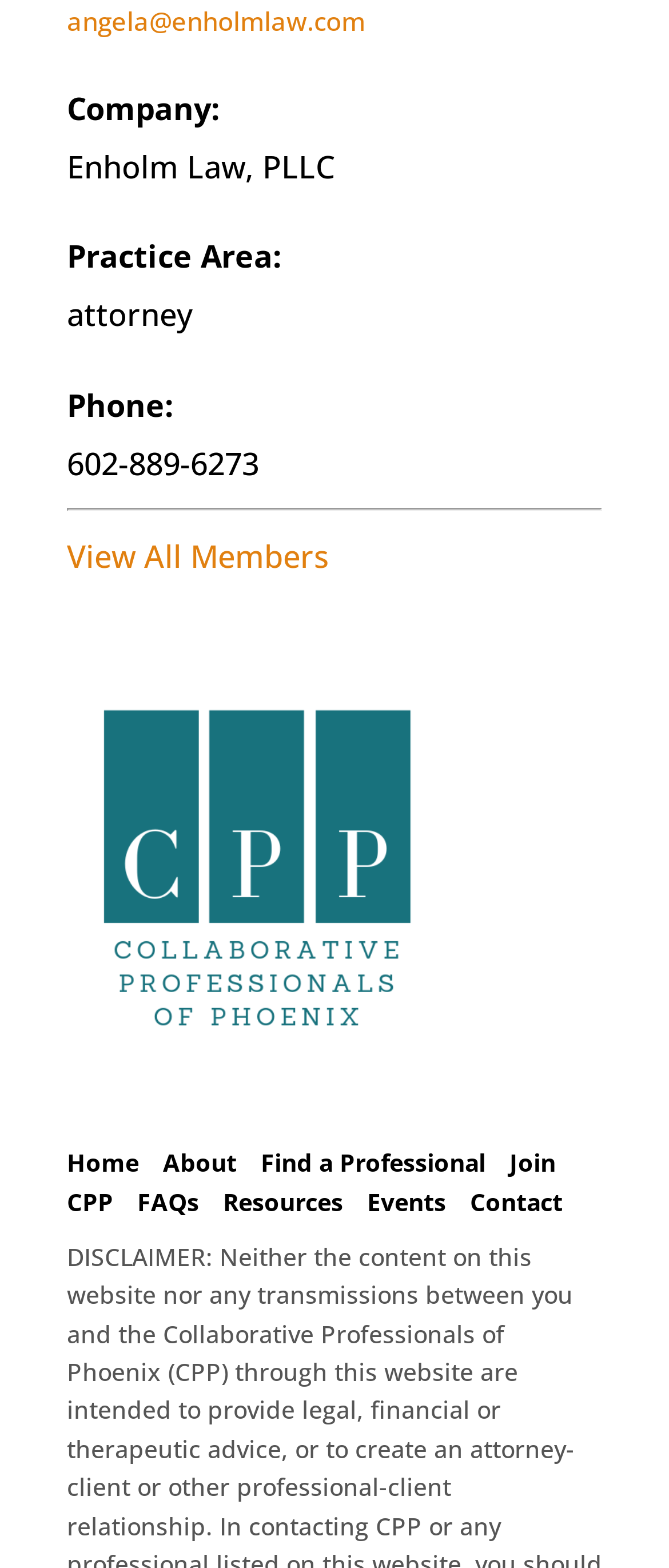What is the profession of Angela?
Analyze the image and deliver a detailed answer to the question.

The profession of Angela can be found in the top section of the webpage, where it is written as 'attorney' next to the label 'Practice Area:'.